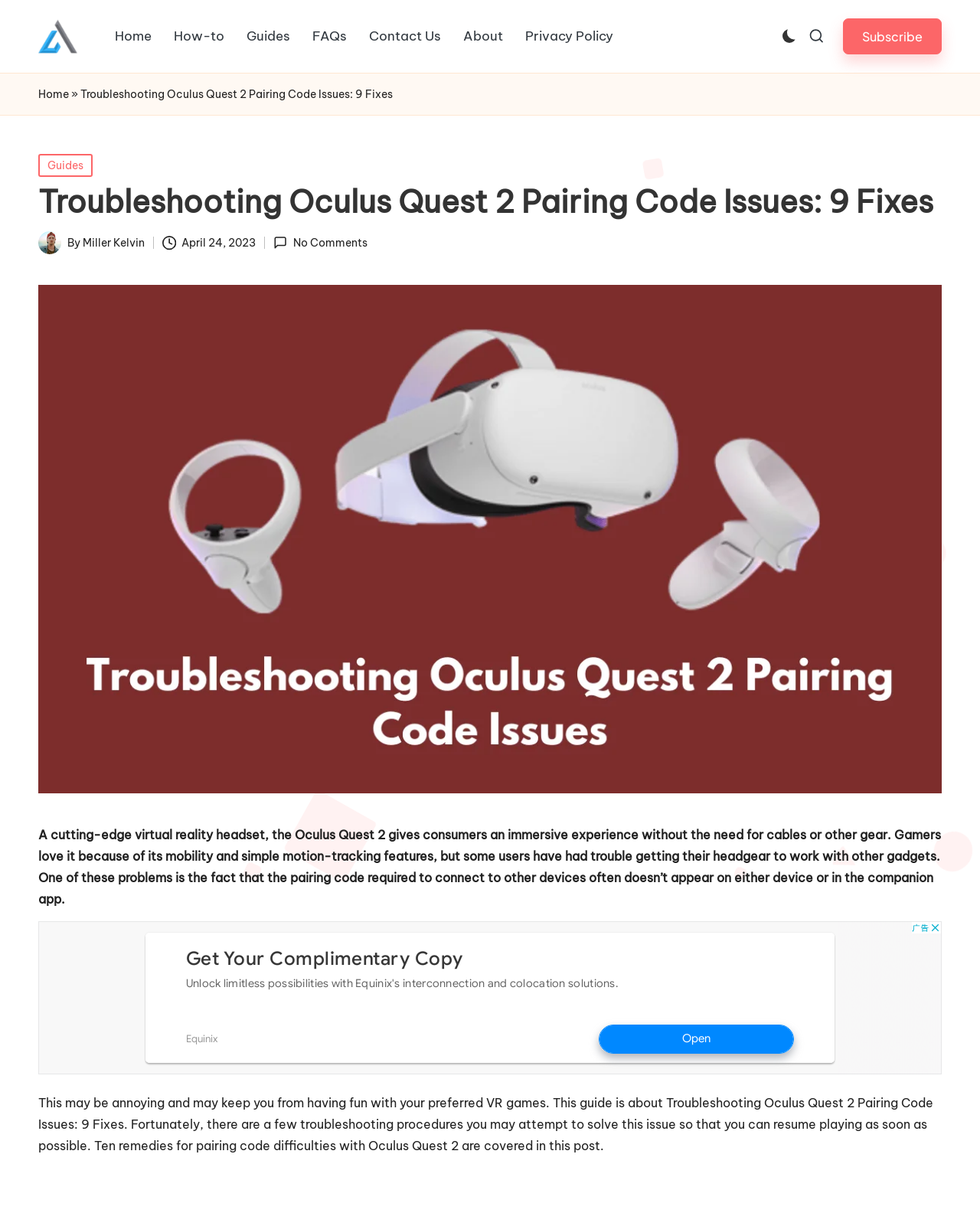Locate and provide the bounding box coordinates for the HTML element that matches this description: "No Comments".

[0.279, 0.193, 0.375, 0.204]